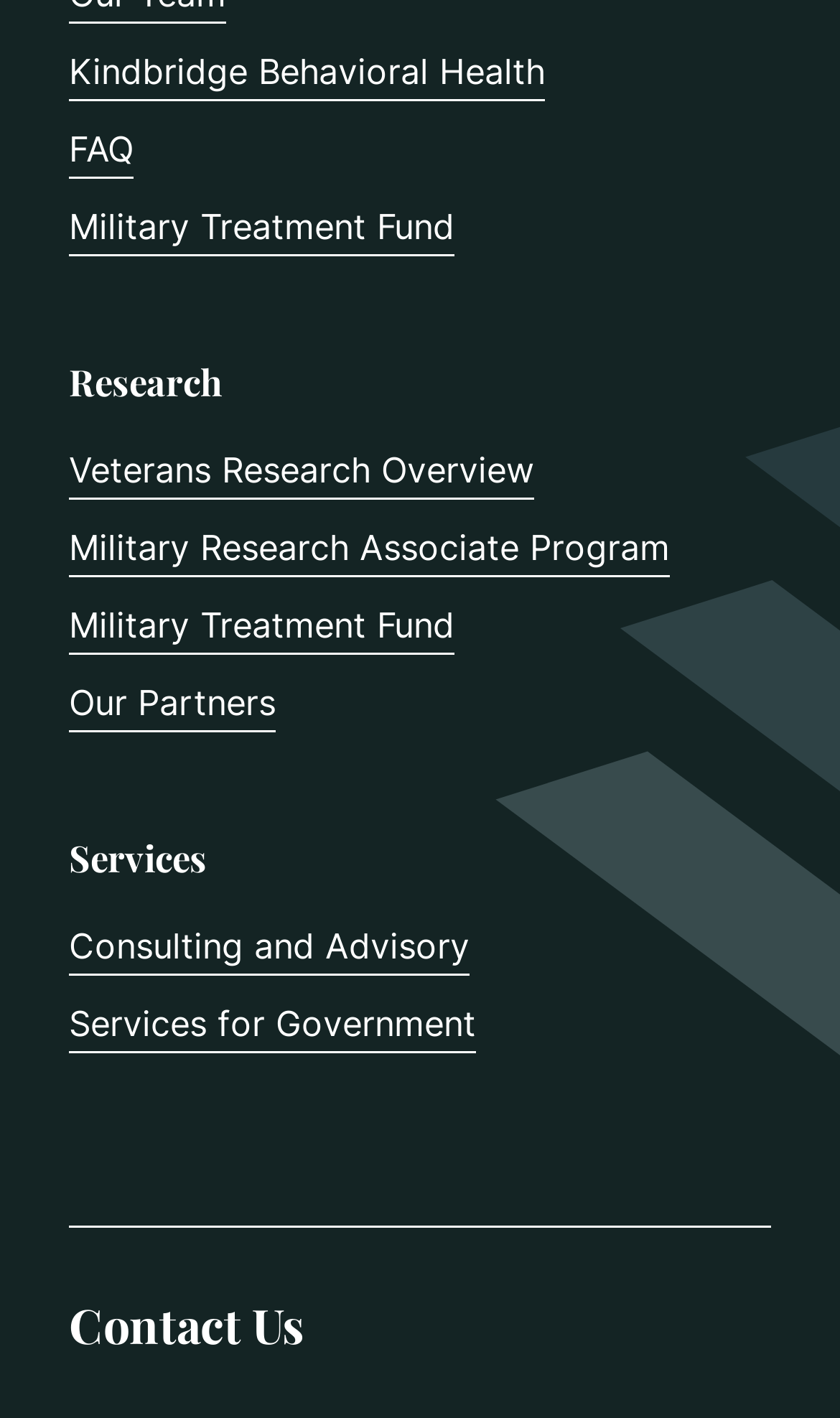Determine the bounding box coordinates of the clickable region to carry out the instruction: "read about Military Treatment Fund".

[0.082, 0.138, 0.541, 0.181]